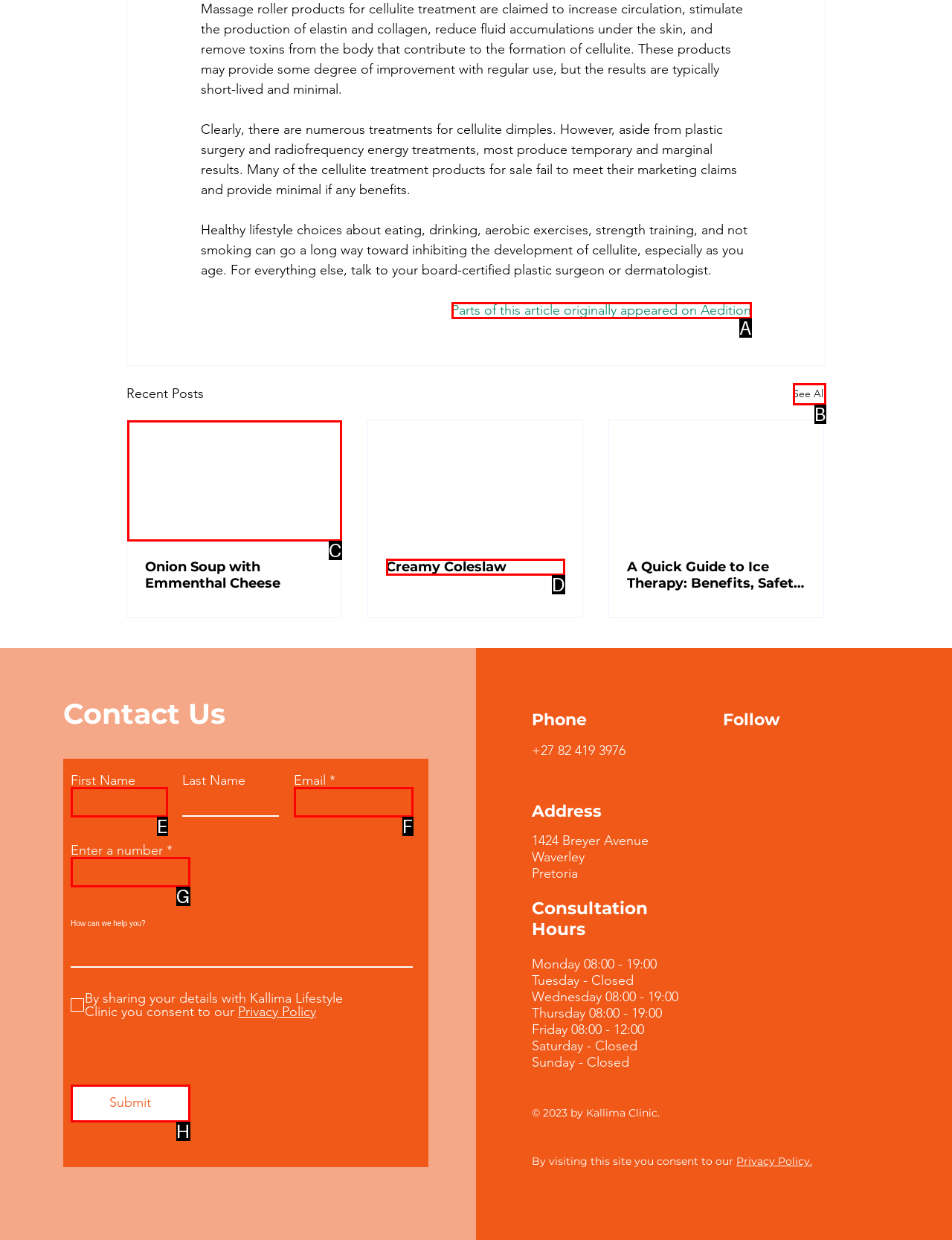Tell me which option best matches the description: Creamy Coleslaw
Answer with the option's letter from the given choices directly.

D